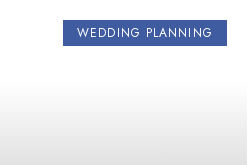What is the topic of the guide or resource?
From the details in the image, answer the question comprehensively.

The question asks about the topic of the guide or resource. From the image, we can see that the header is 'WEDDING PLANNING' and the design is visually striking, indicating a focus on themes such as budgeting, guest lists, and event coordination, which are all related to wedding planning.